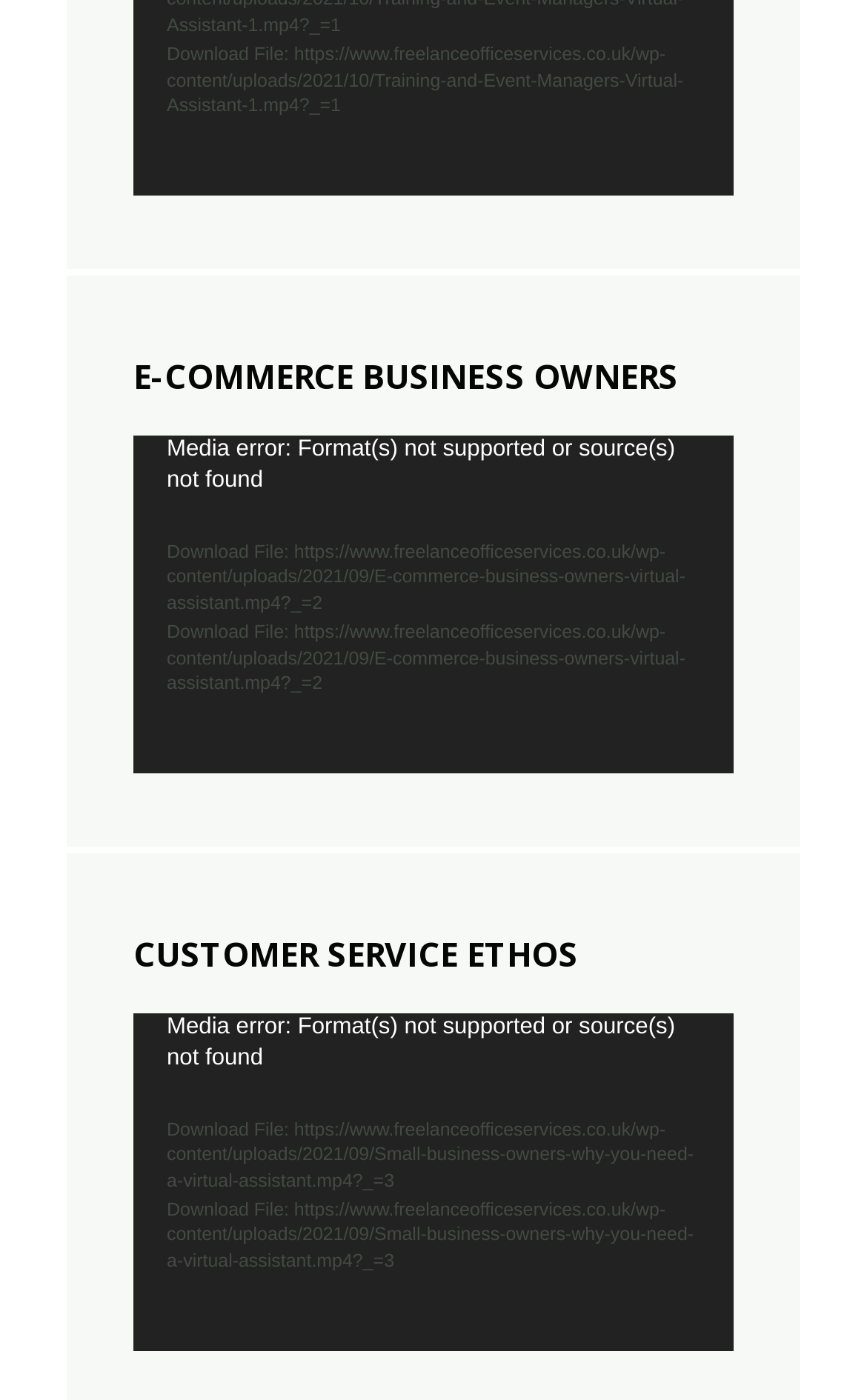Please provide a short answer using a single word or phrase for the question:
How many download links are available for the first video?

1